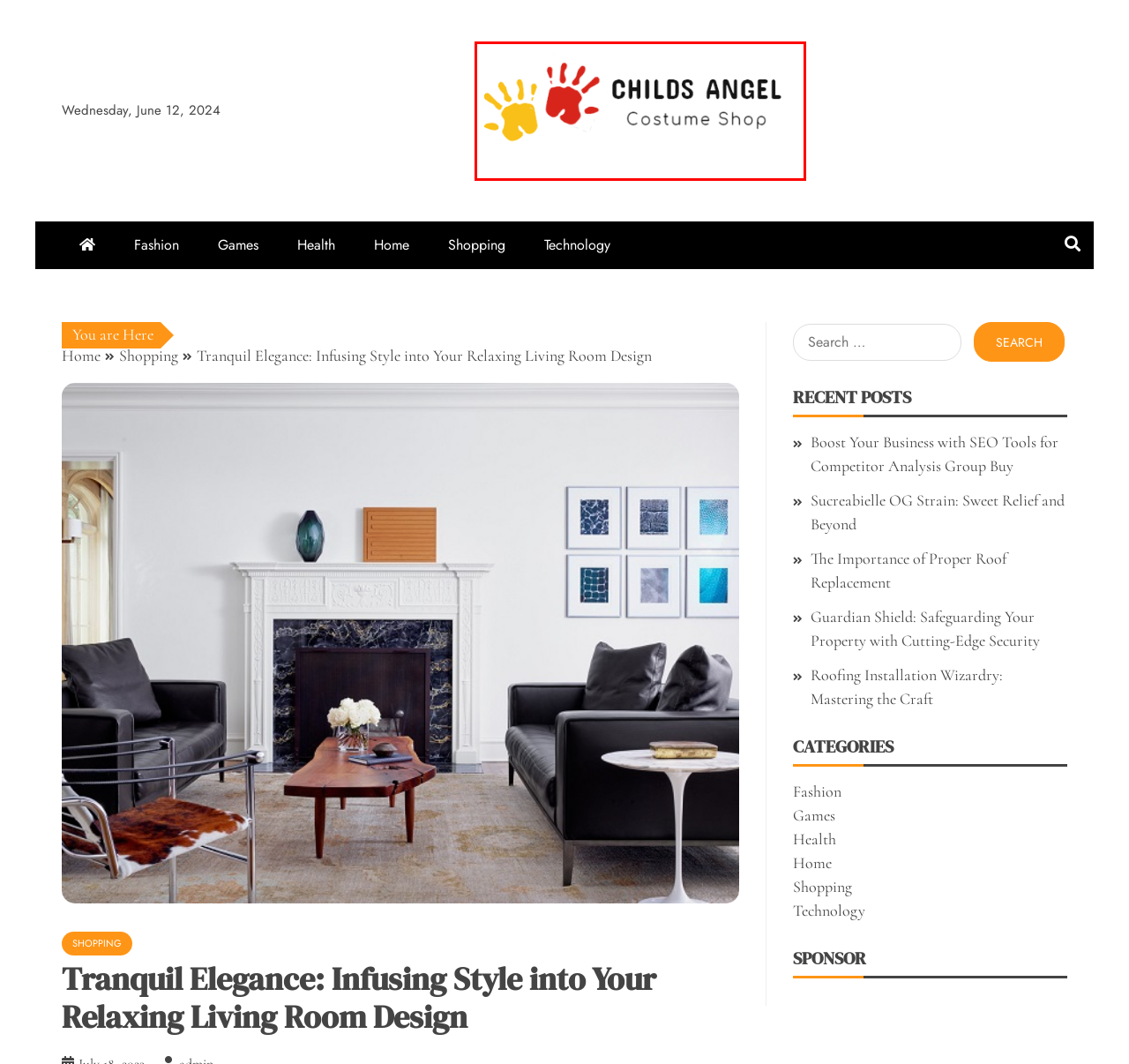You have a screenshot of a webpage with a red rectangle bounding box around a UI element. Choose the best description that matches the new page after clicking the element within the bounding box. The candidate descriptions are:
A. Fashion – Childs Angel
B. Childs Angel – Costume Shop
C. Sucreabielle OG Strain: Sweet Relief and Beyond – Childs Angel
D. Roofing Installation Wizardry: Mastering the Craft – Childs Angel
E. Games – Childs Angel
F. The Importance of Proper Roof Replacement – Childs Angel
G. Technology – Childs Angel
H. Guardian Shield: Safeguarding Your Property with Cutting-Edge Security – Childs Angel

B